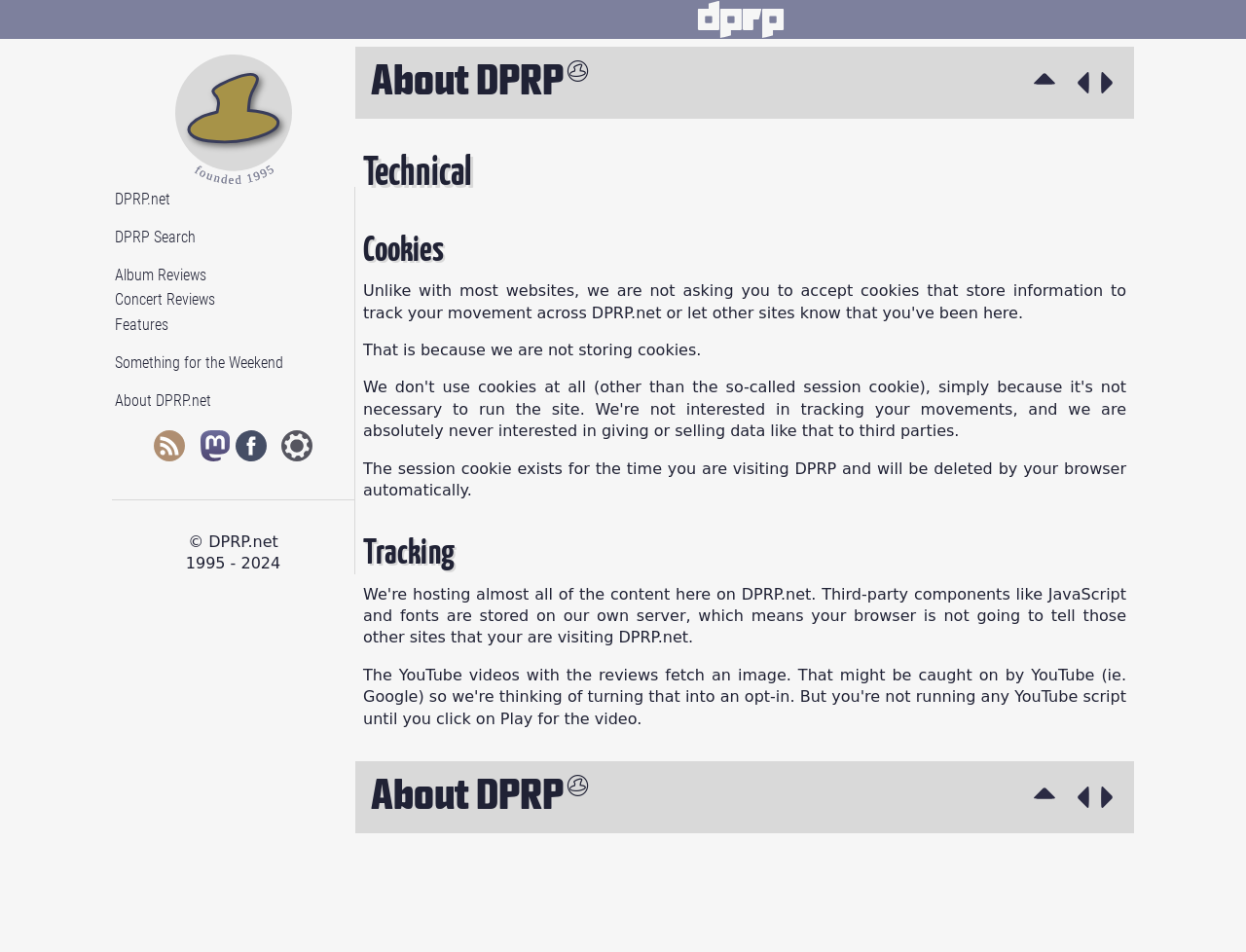Please provide a short answer using a single word or phrase for the question:
What type of reviews does the website provide?

Progressive music reviews